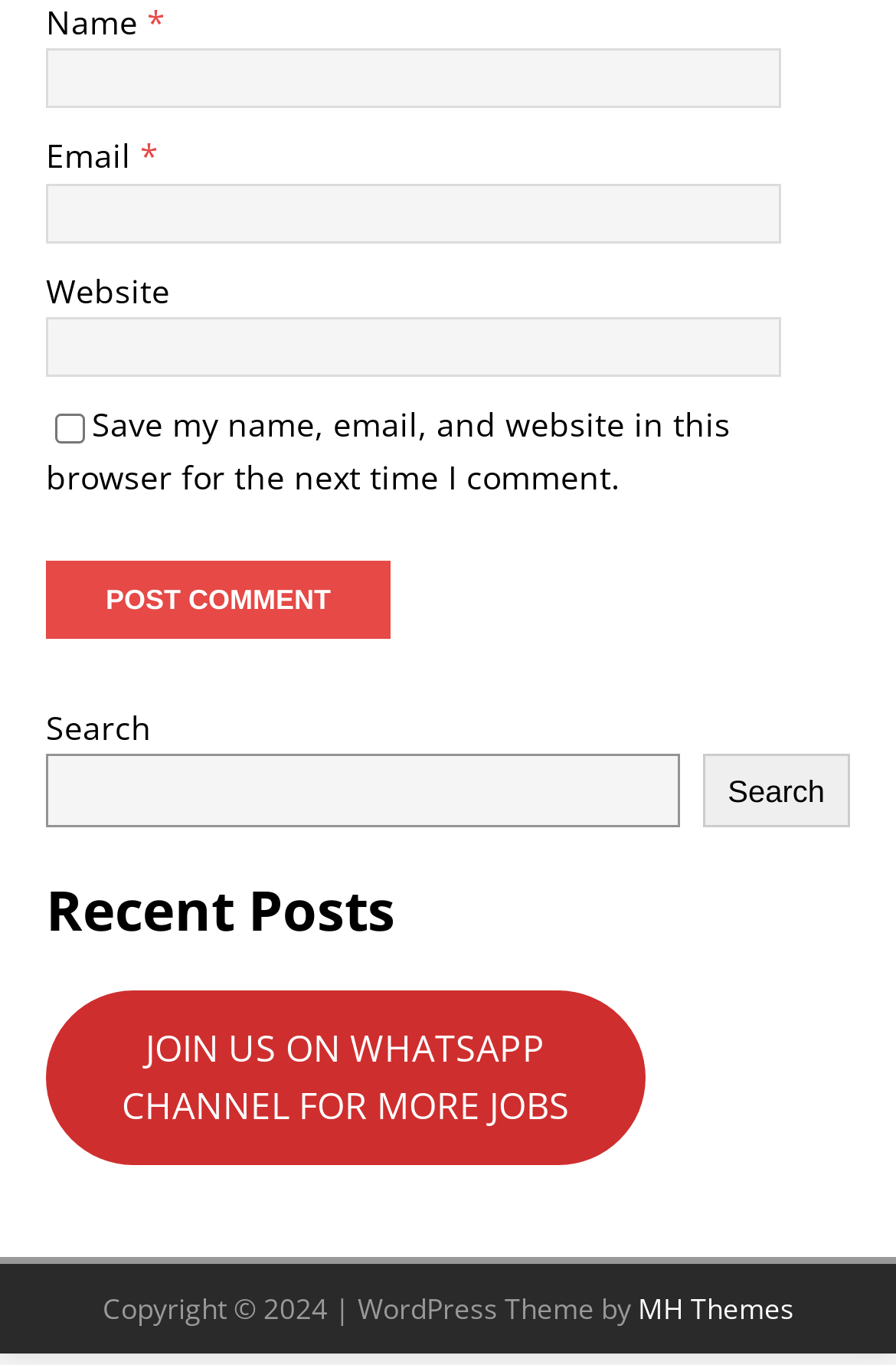Please identify the bounding box coordinates for the region that you need to click to follow this instruction: "Search".

[0.784, 0.553, 0.949, 0.607]